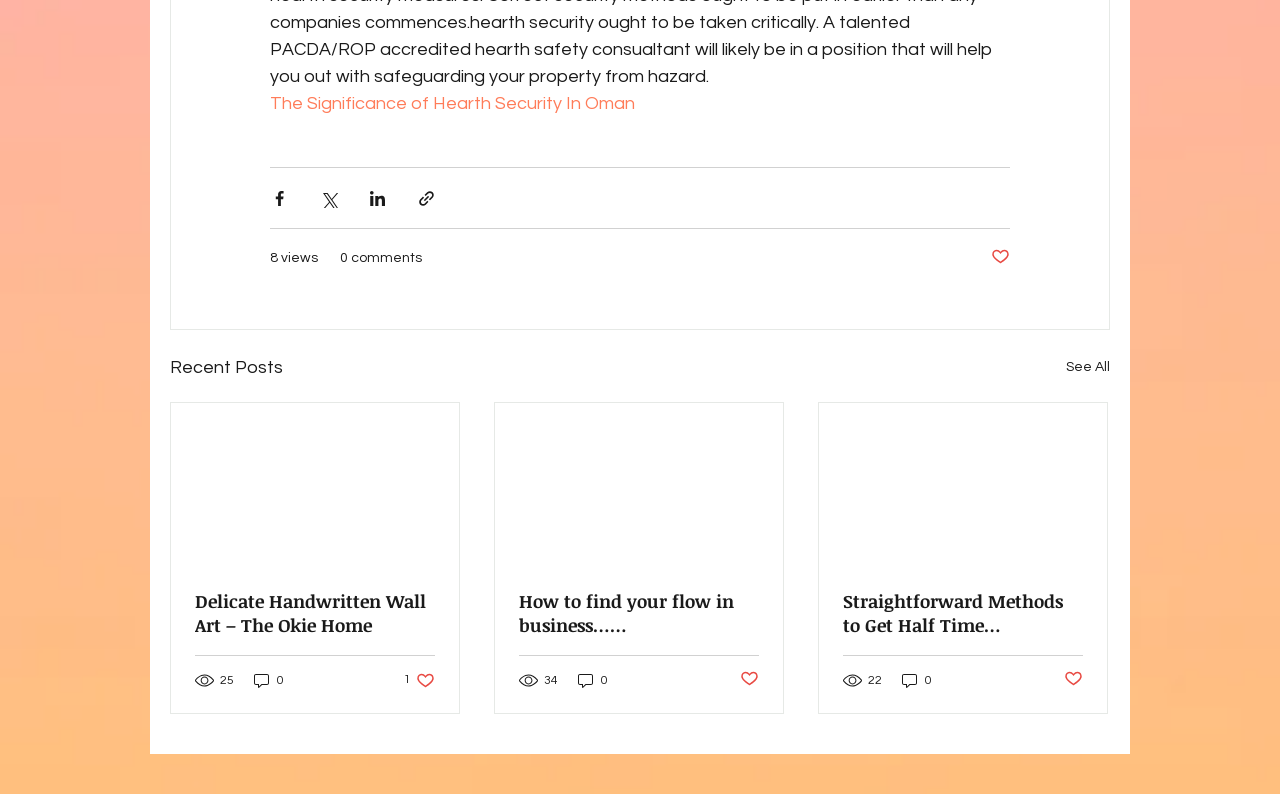How many views does the second article have?
Please answer the question with a detailed and comprehensive explanation.

The second article's view count can be found by looking at the generic element with the text '34 views' which is a child of the second article element.